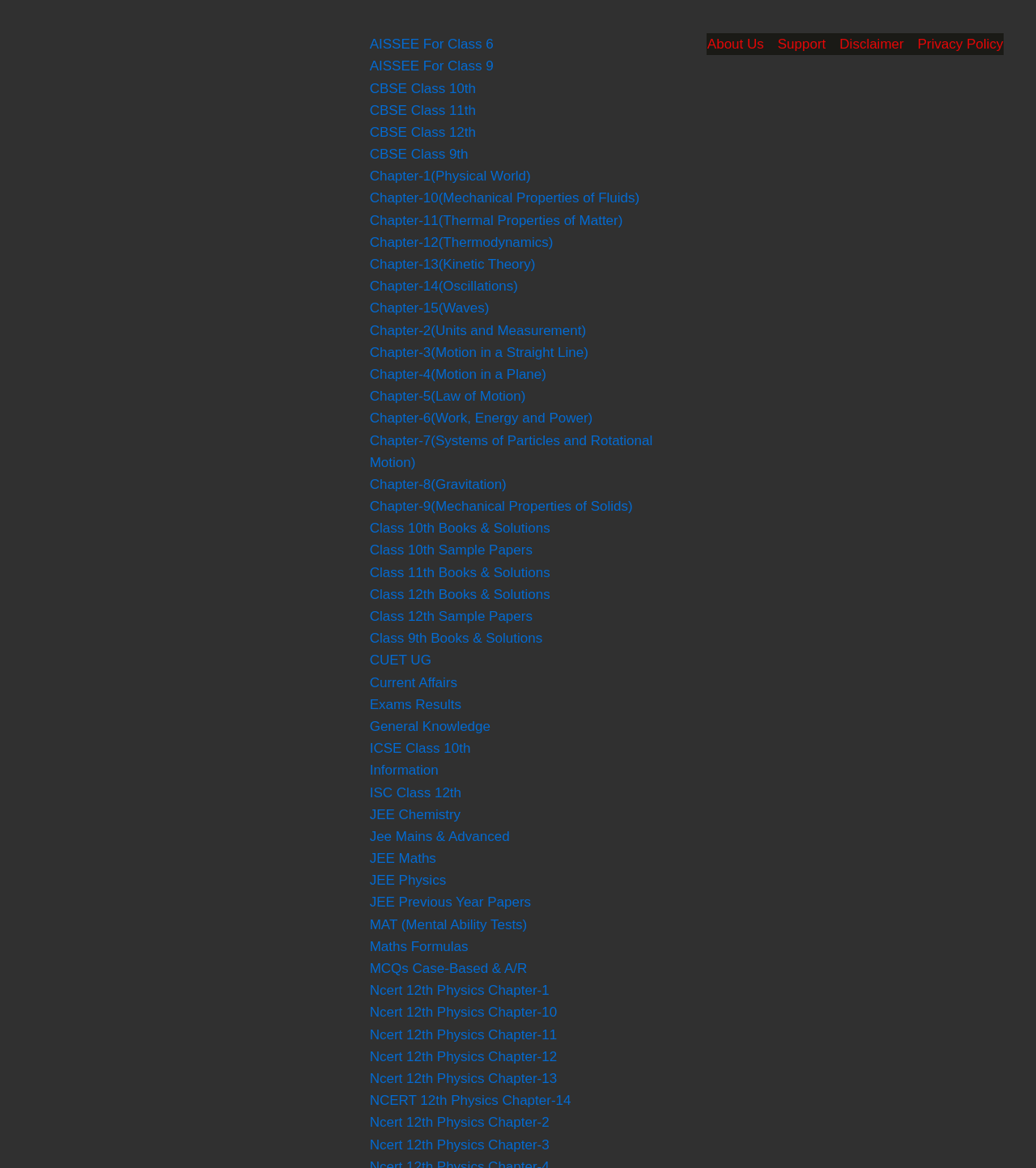Specify the bounding box coordinates of the element's region that should be clicked to achieve the following instruction: "click the exhibition link". The bounding box coordinates consist of four float numbers between 0 and 1, in the format [left, top, right, bottom].

None